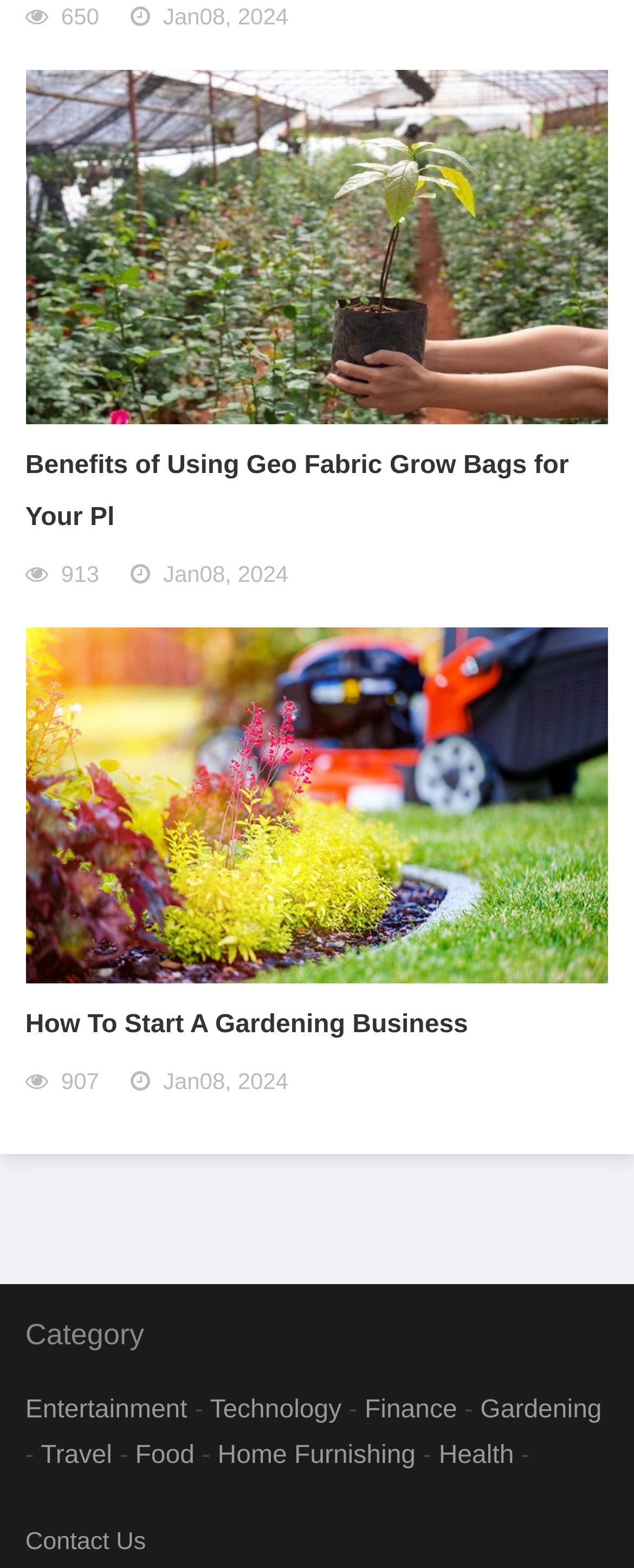What is the category of the webpage?
Utilize the image to construct a detailed and well-explained answer.

I found the category by looking at the link elements in the category section, and the 'Gardening' link is the one that is most relevant to the content of the webpage.